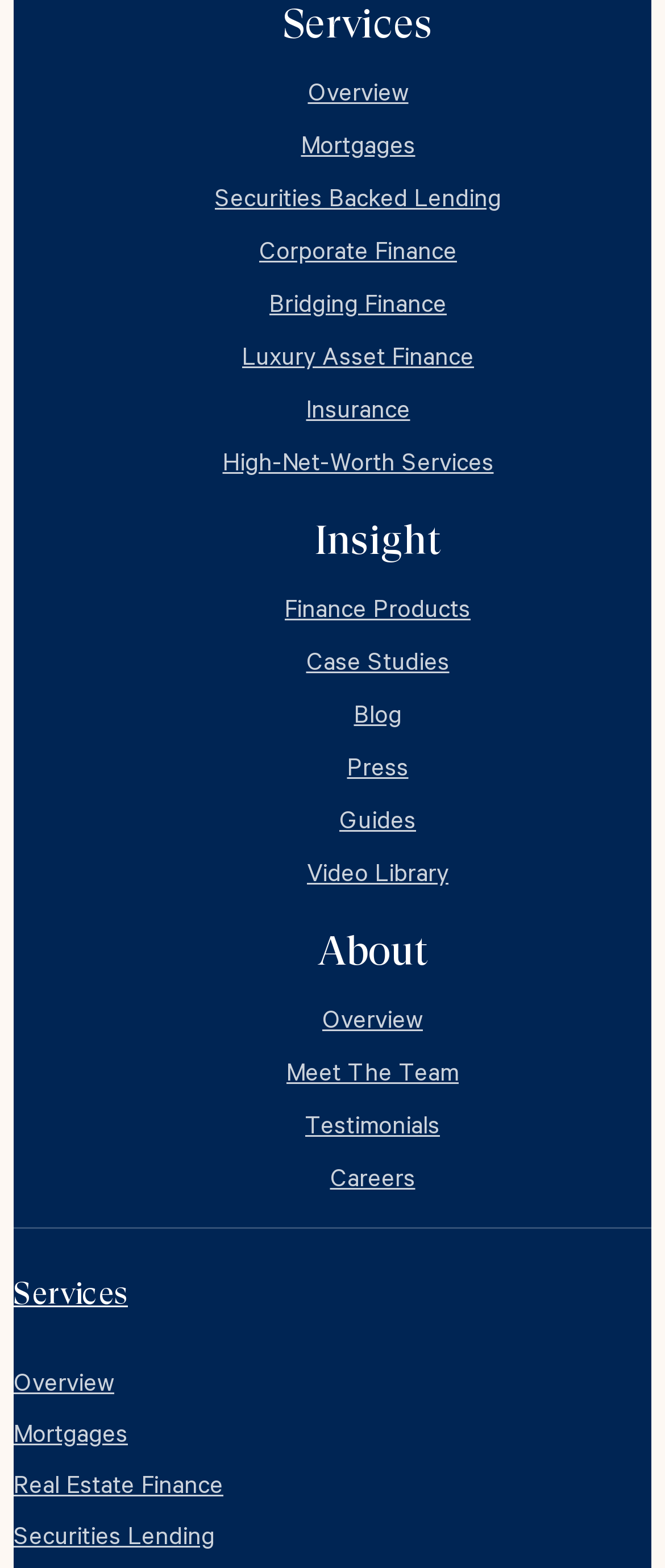Provide your answer in a single word or phrase: 
What is the link below 'Luxury Asset Finance'?

Insurance